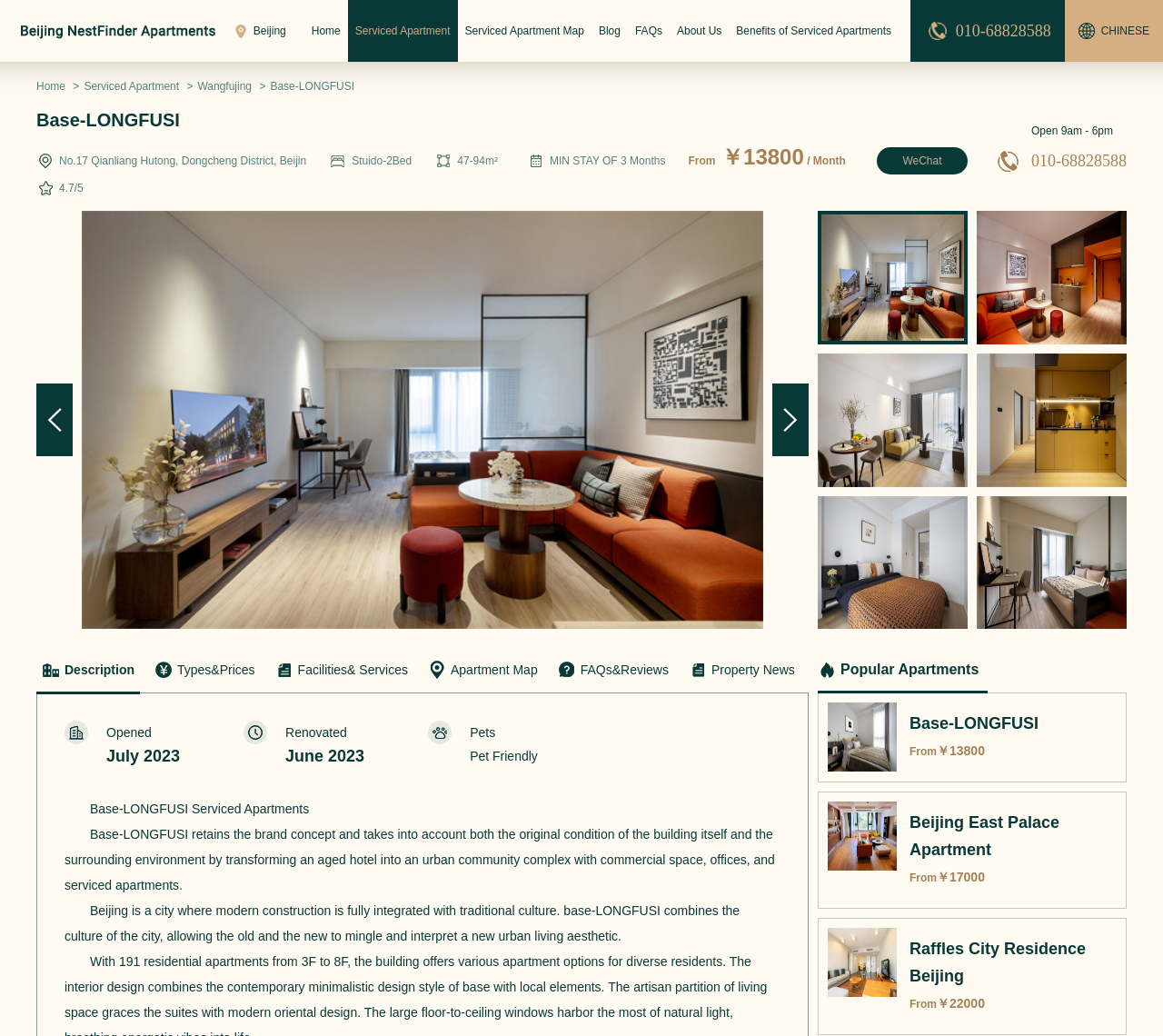Please determine the bounding box coordinates of the element's region to click in order to carry out the following instruction: "Open the 'WeChat' link". The coordinates should be four float numbers between 0 and 1, i.e., [left, top, right, bottom].

[0.754, 0.142, 0.832, 0.168]